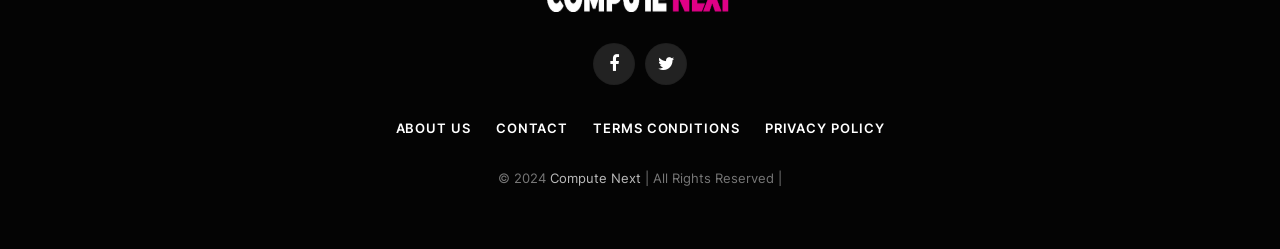Respond to the following query with just one word or a short phrase: 
What is the year of copyright?

2024